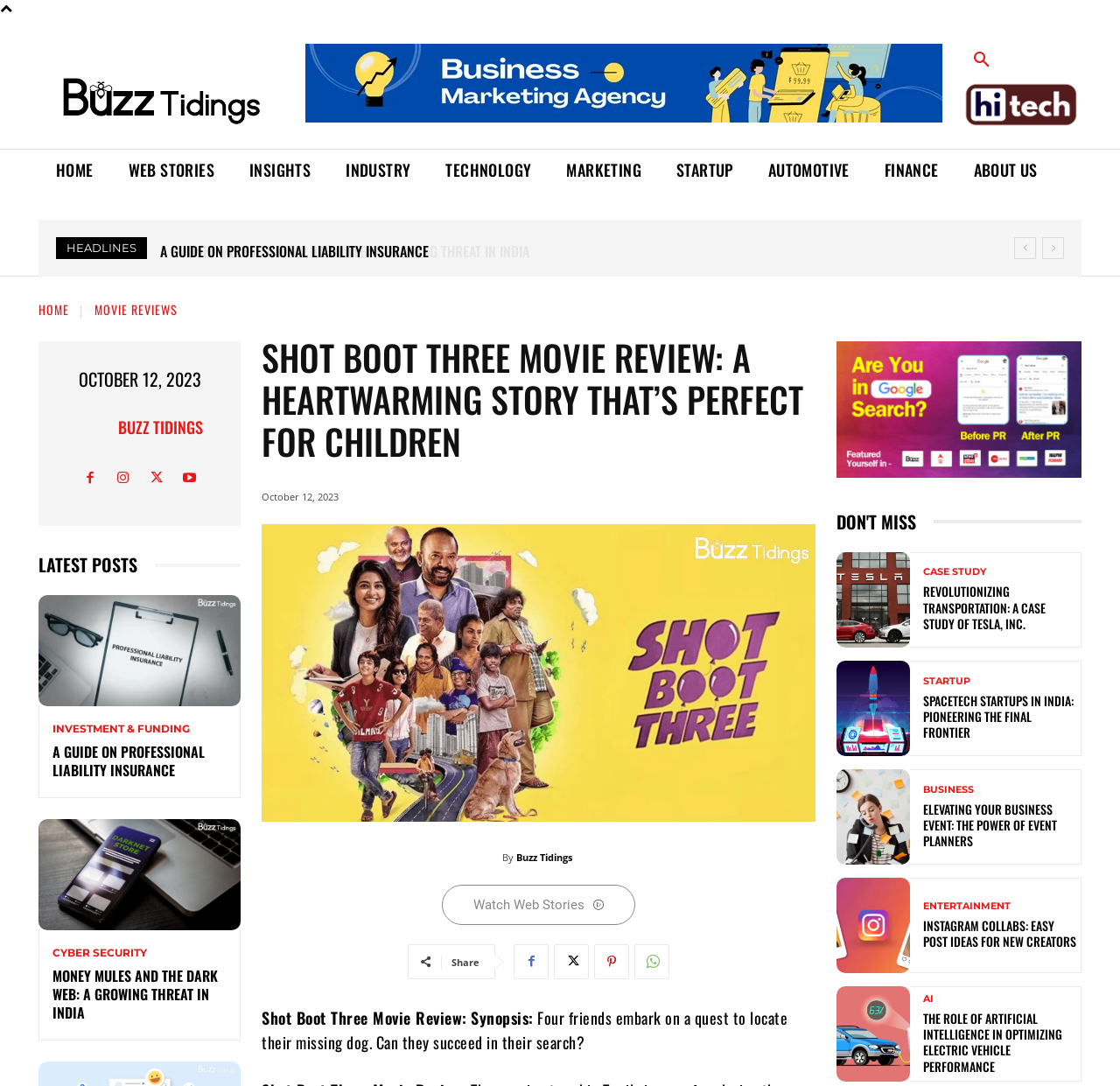Please identify the webpage's heading and generate its text content.

SHOT BOOT THREE MOVIE REVIEW: A HEARTWARMING STORY THAT’S PERFECT FOR CHILDREN